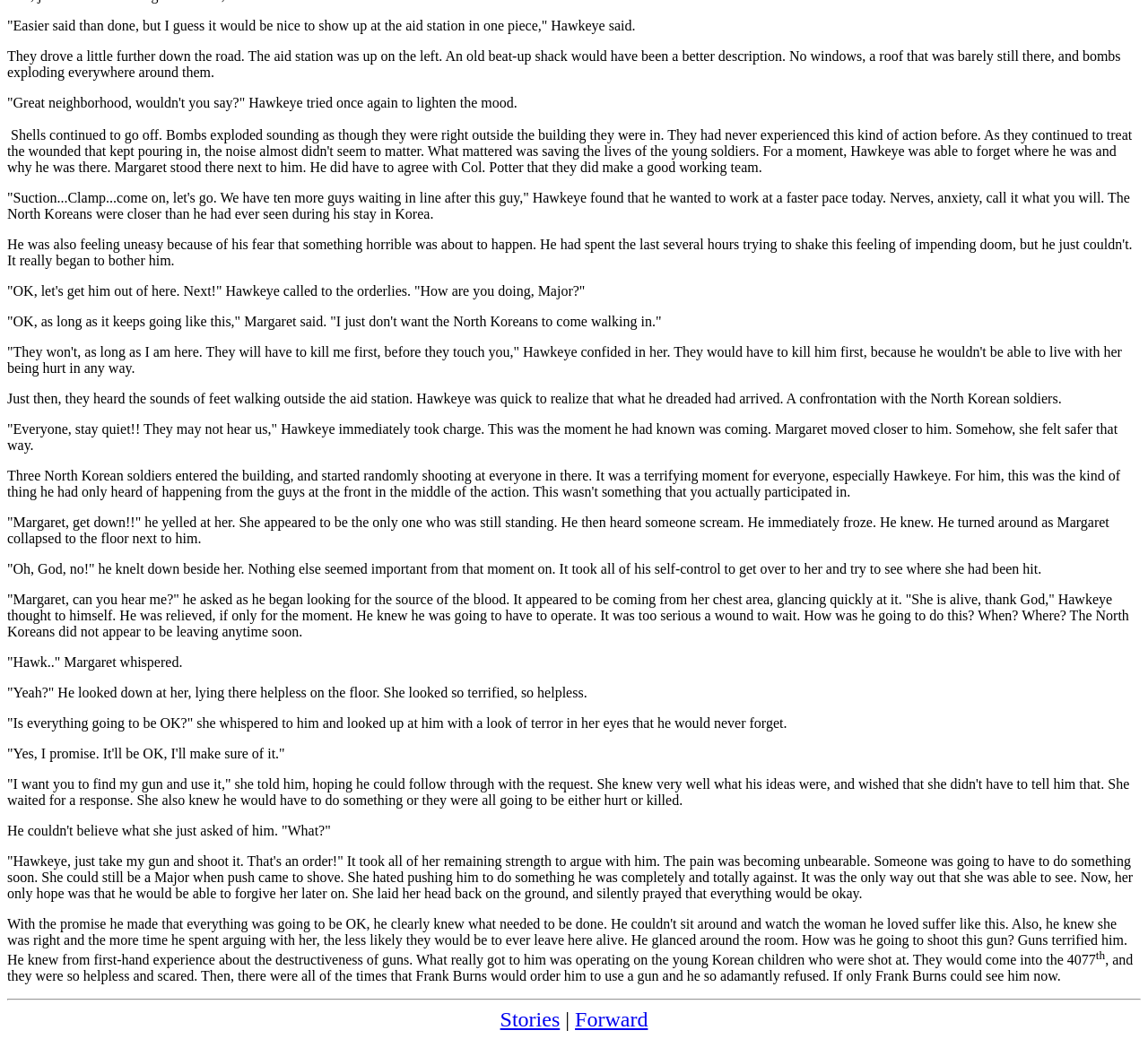What is Hawkeye's concern?
Kindly offer a comprehensive and detailed response to the question.

Based on the text, Hawkeye is concerned about the North Koreans approaching the aid station, which is evident from his conversation with Margaret and his instructions to the orderlies.